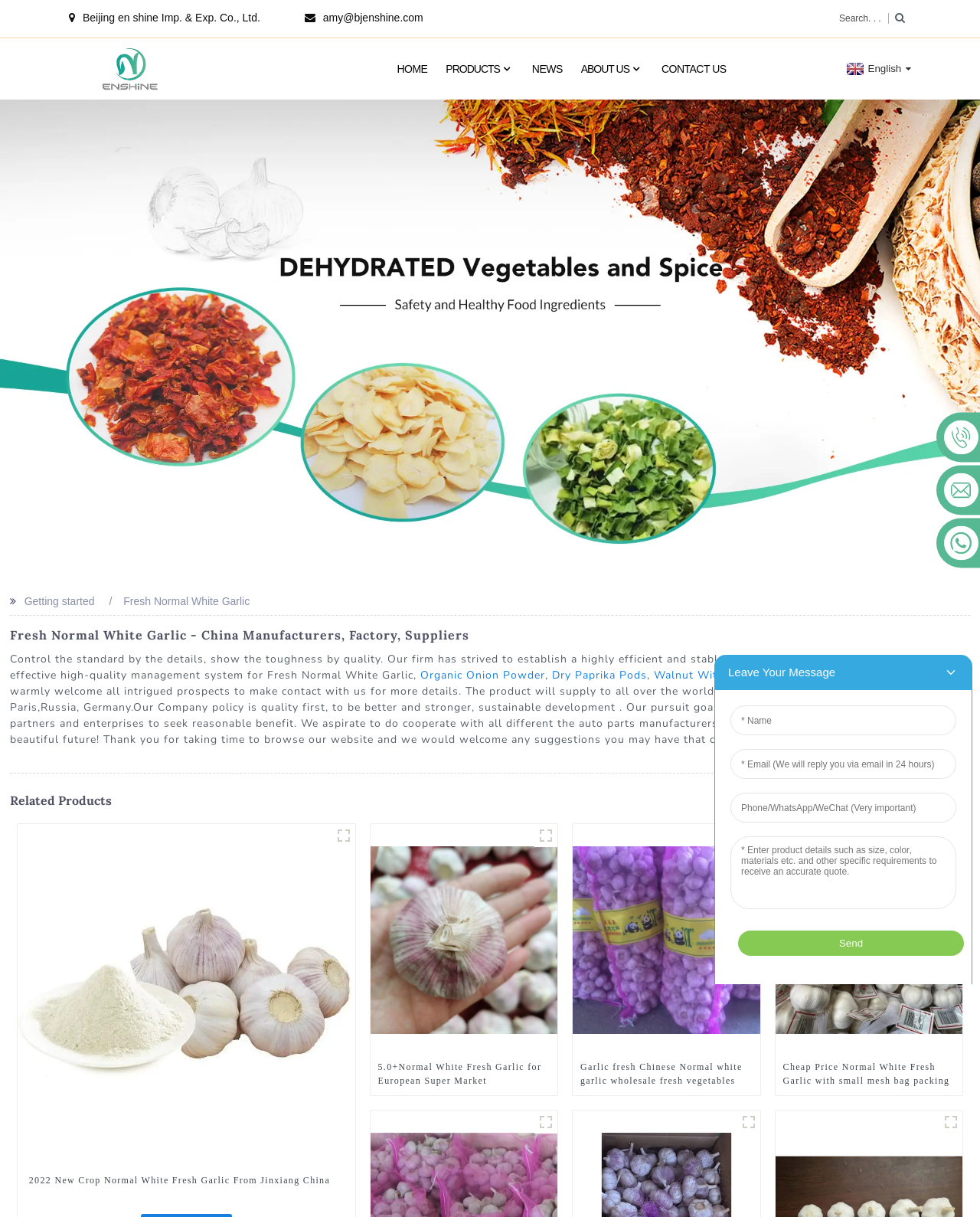Can you give a comprehensive explanation to the question given the content of the image?
How many related products are displayed?

The related products are displayed in figure elements, and there are three of them, each with an image and a heading element that describes the product. The products are '2022 New Crop Normal White Fresh Garlic From Jinxiang China', '5.0+Normal White Fresh Garlic for European Super Market', and 'Garlic fresh Chinese Normal white garlic wholesale fresh vegetables 20kg mesh bag fresh white garlic'.